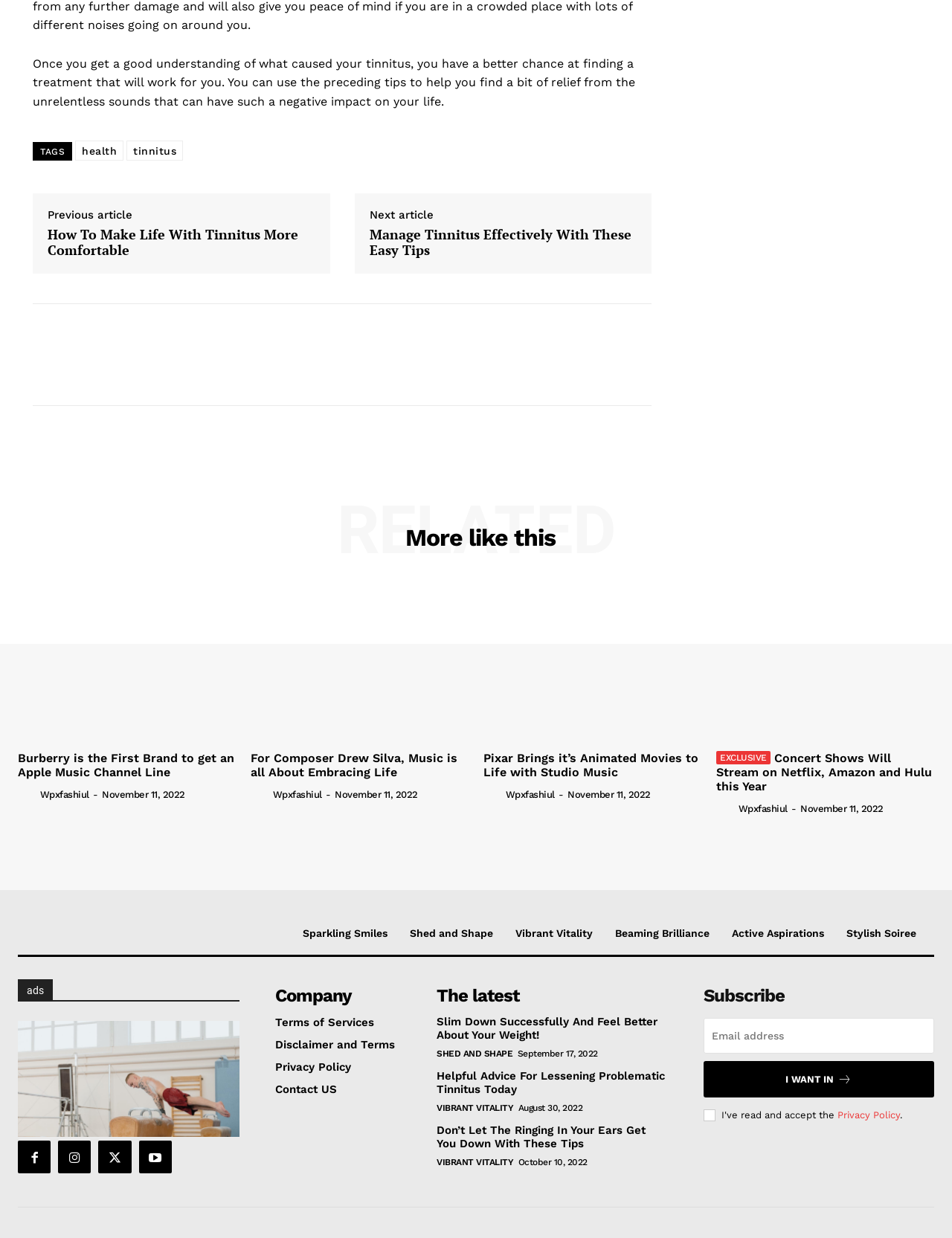What is the topic of the first article?
Examine the image and give a concise answer in one word or a short phrase.

Tinnitus